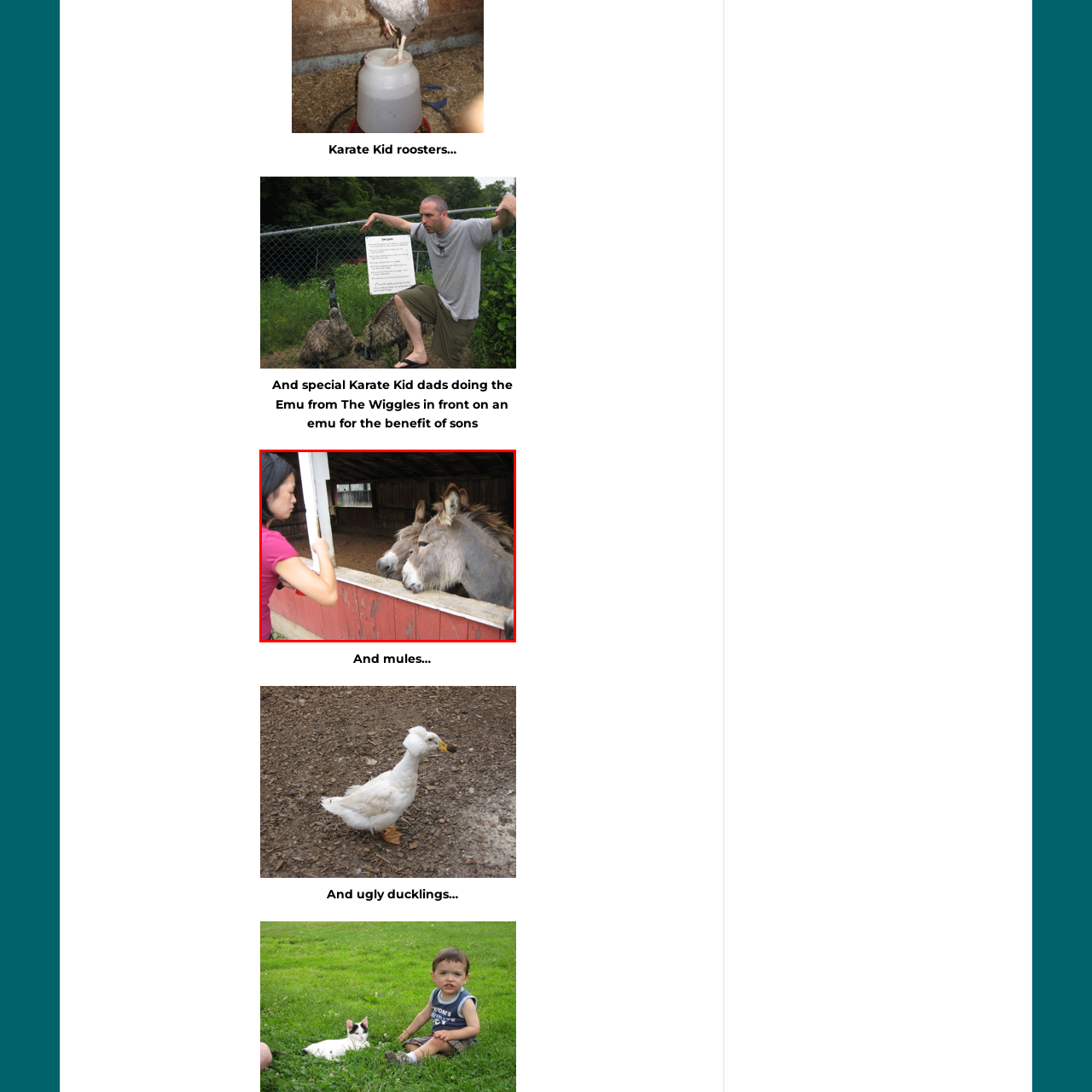Offer a comprehensive description of the image enclosed by the red box.

In this heartwarming image, a woman gently interacts with two curious donkeys in a rustic barn setting. The donkeys, with their soft grey fur and inquisitive expressions, lean their heads over the wooden fence, clearly intrigued by her presence. The woman, dressed in a bright pink shirt, is engaged in a moment of connection, potentially offering treats or simply enjoying the company of these friendly animals. The barn behind them, with its weathered wood and warm, earthy tones, adds to the cozy atmosphere of this charming encounter, highlighting the bond between humans and animals in a farm environment.